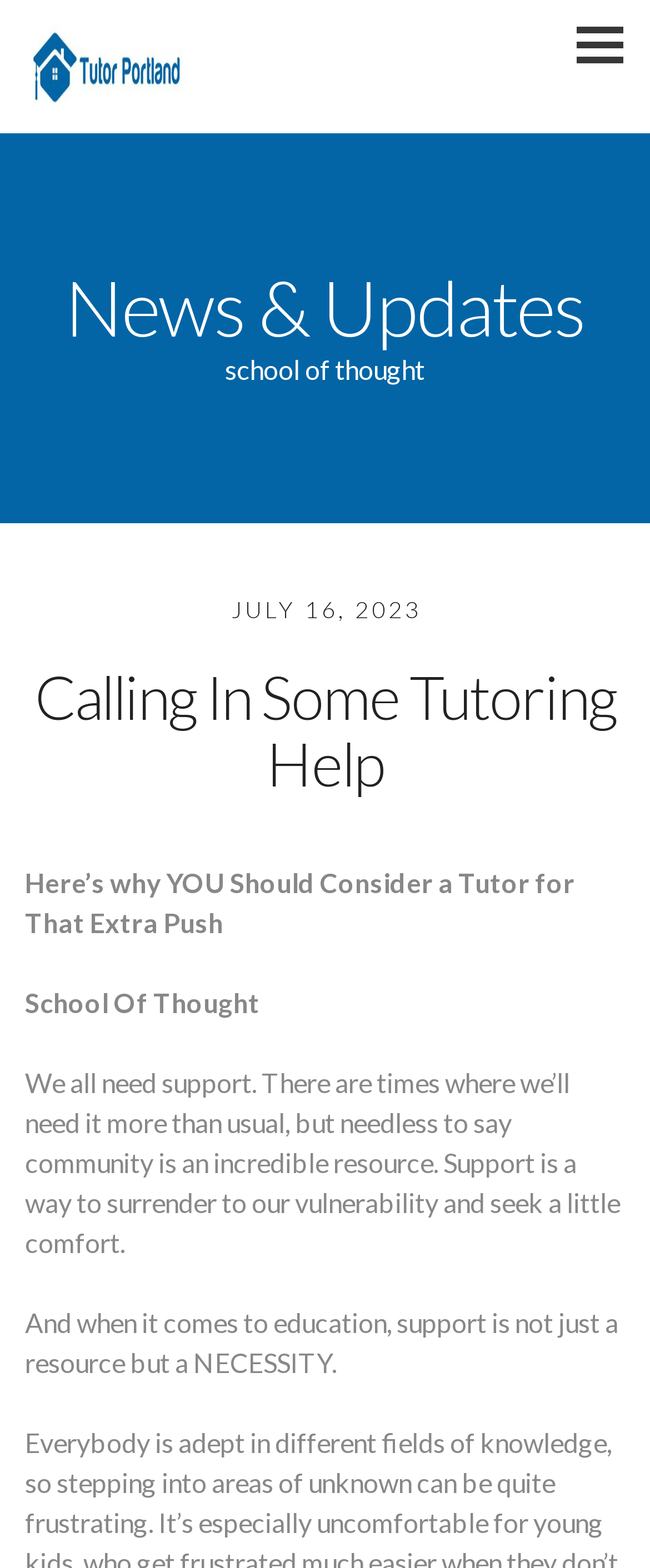Determine the bounding box coordinates of the clickable element to complete this instruction: "Read the 'News & Updates'". Provide the coordinates in the format of four float numbers between 0 and 1, [left, top, right, bottom].

[0.038, 0.17, 0.962, 0.223]